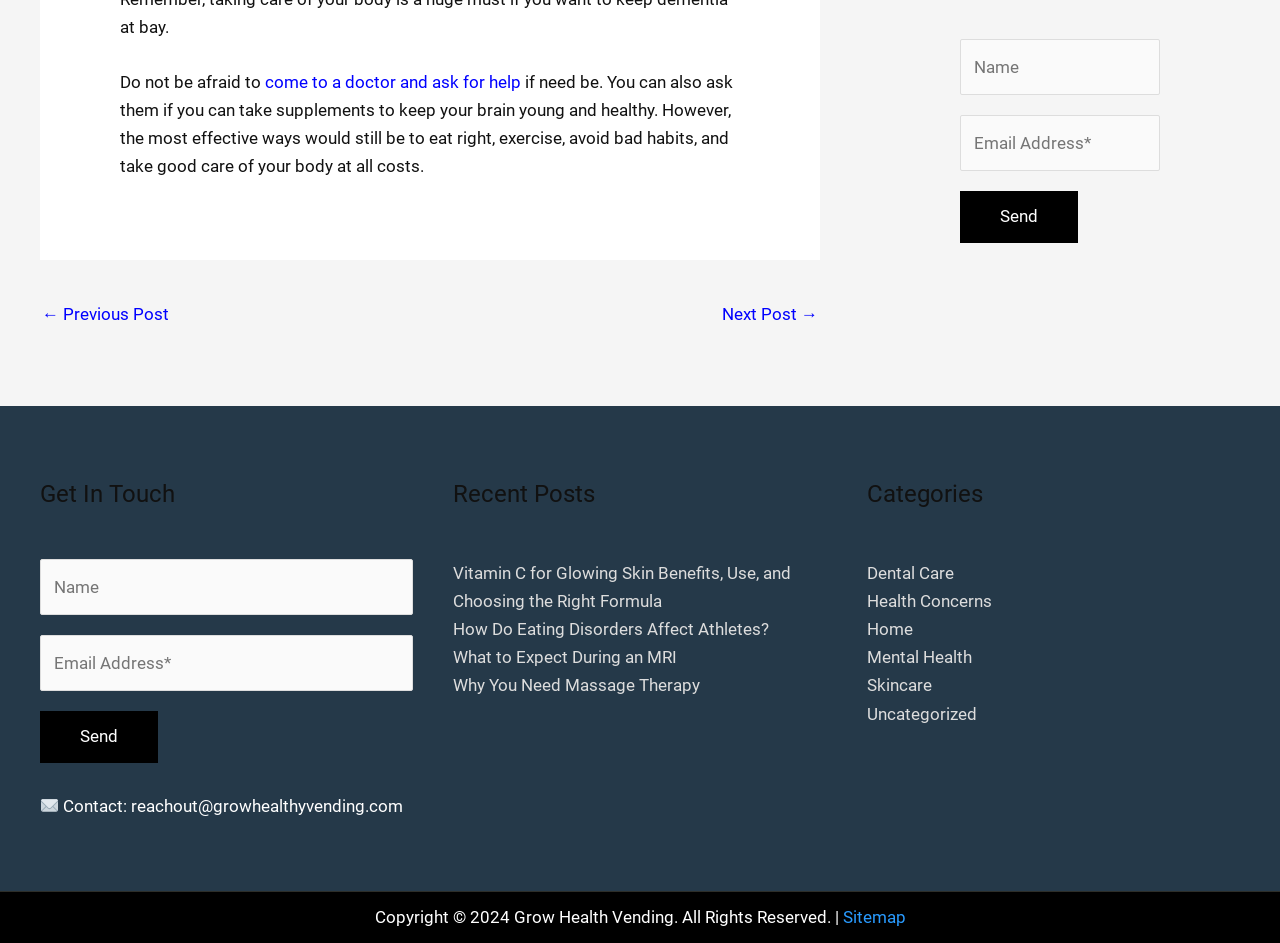Reply to the question with a single word or phrase:
What is the topic of the first recent post?

Vitamin C for Glowing Skin